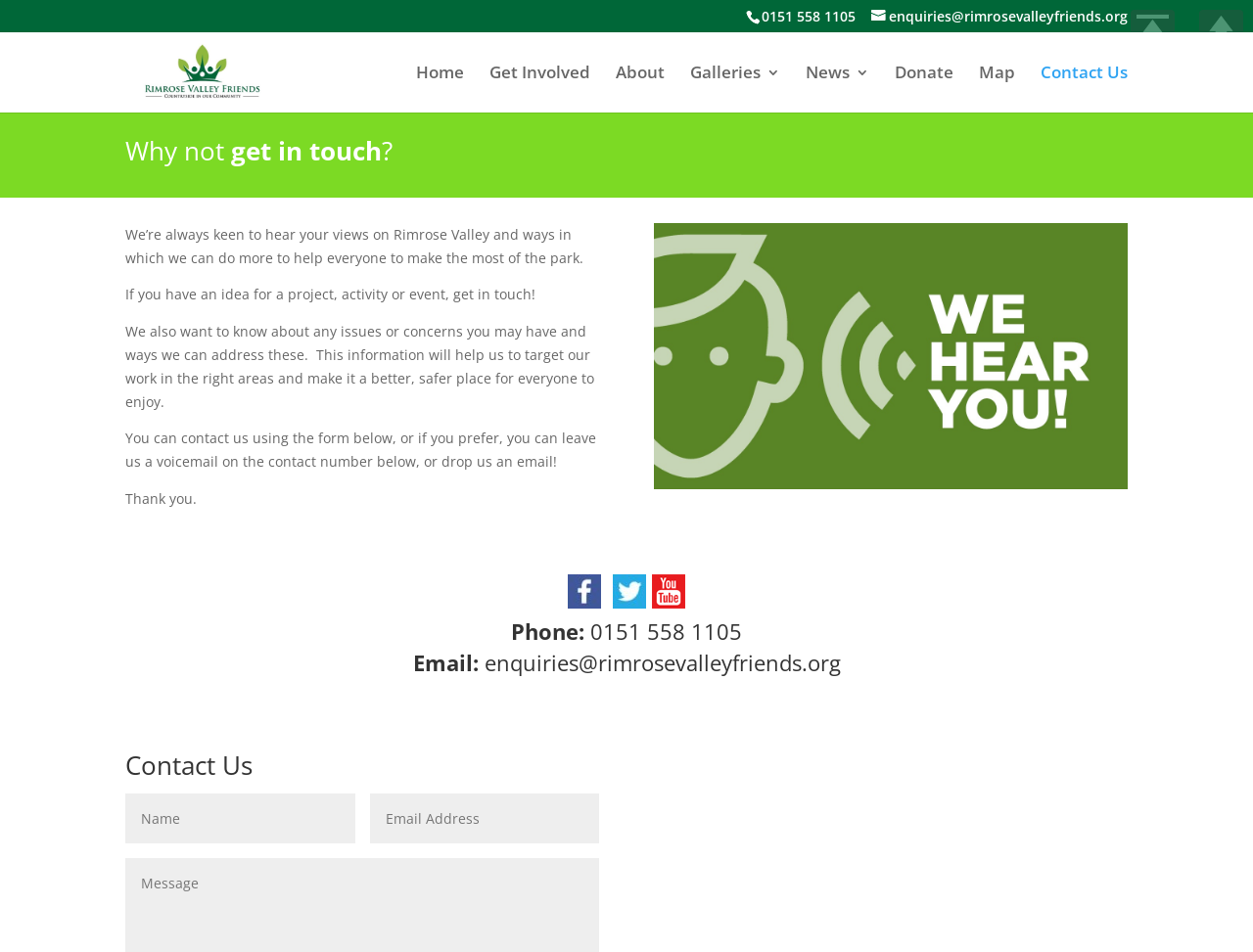Provide your answer in one word or a succinct phrase for the question: 
What is the navigation menu item that is currently selected?

Contact Us